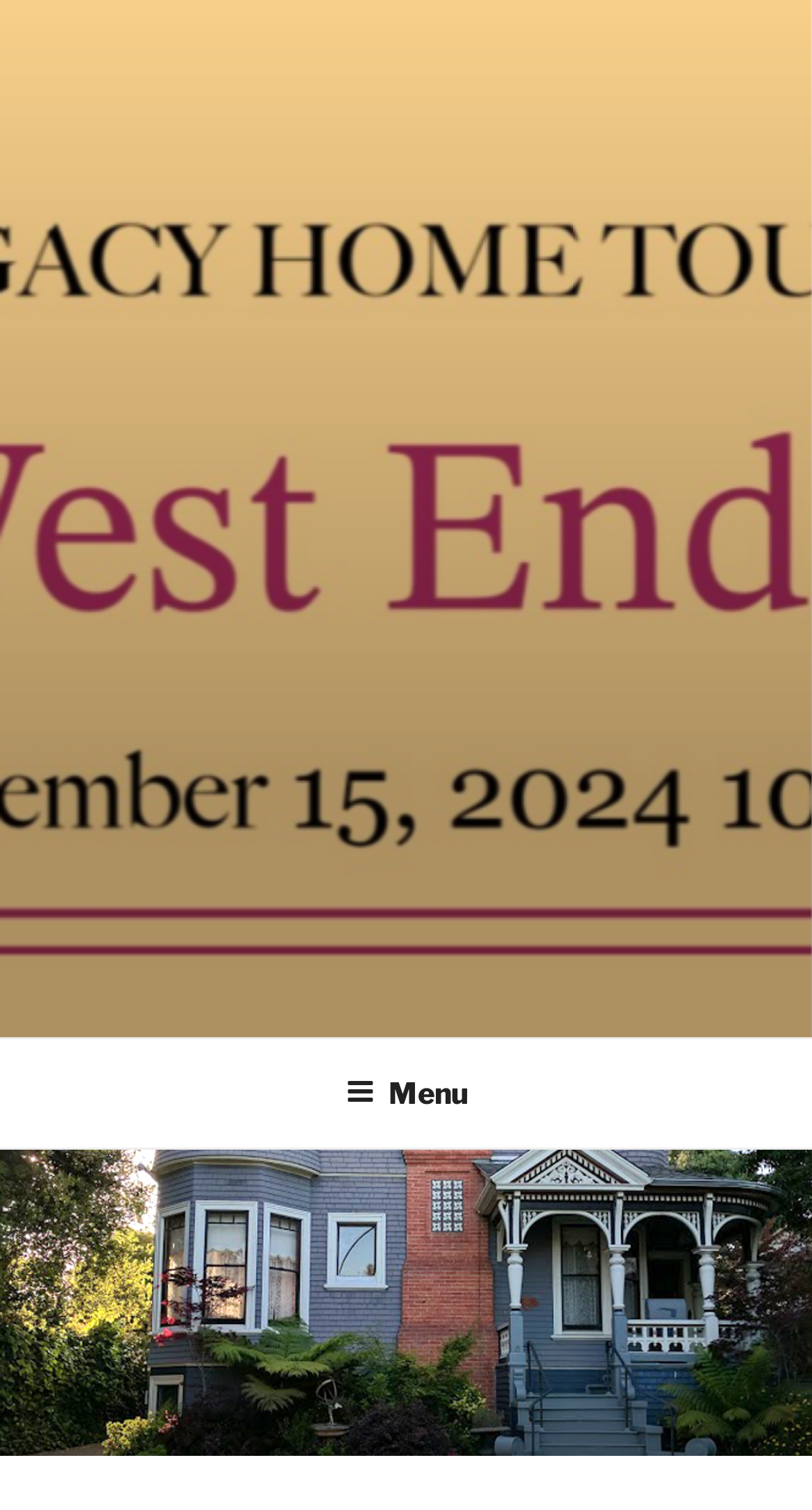Using the provided description: "Menu", find the bounding box coordinates of the corresponding UI element. The output should be four float numbers between 0 and 1, in the format [left, top, right, bottom].

[0.388, 0.69, 0.612, 0.757]